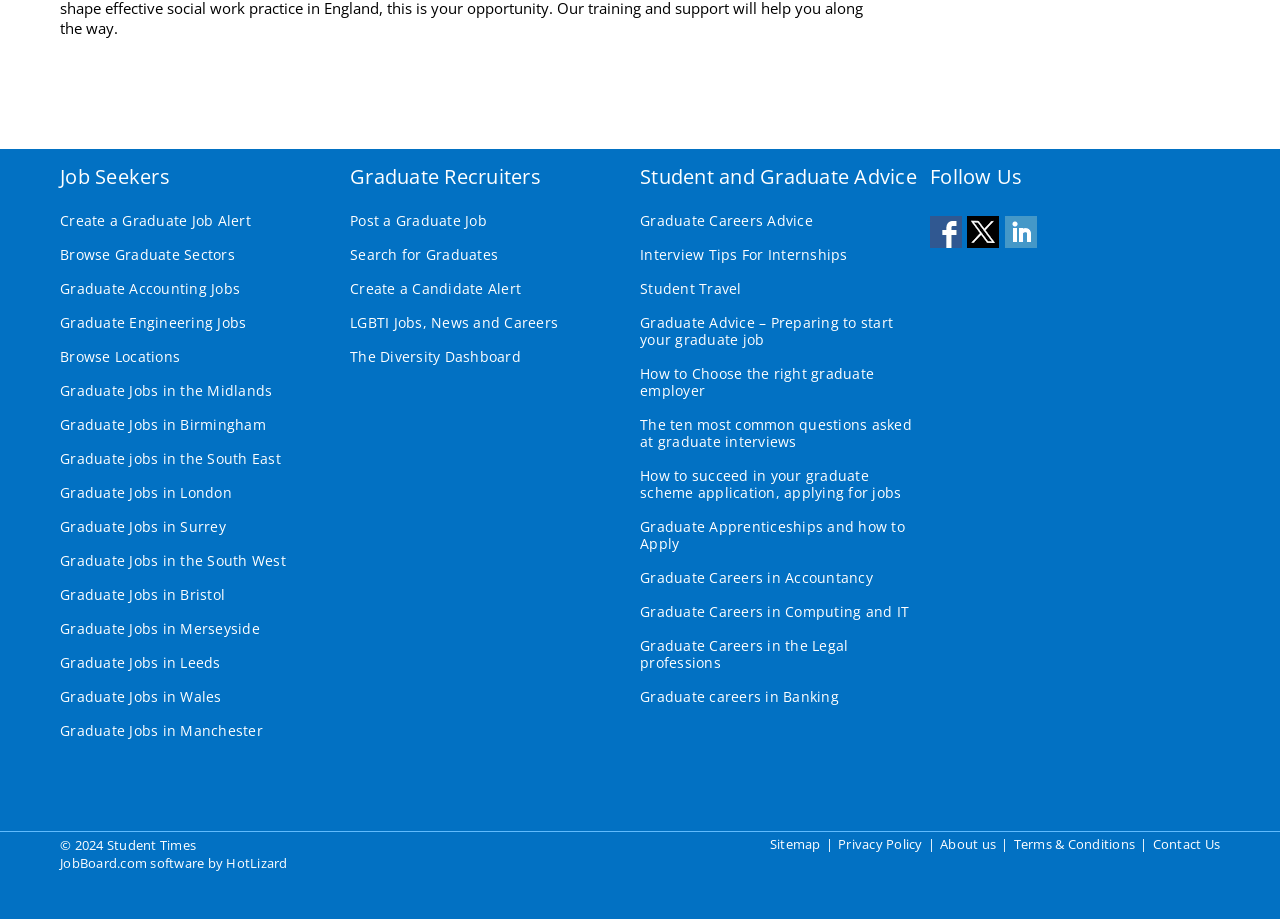Given the element description Graduate Careers Advice, predict the bounding box coordinates for the UI element in the webpage screenshot. The format should be (top-left x, top-left y, bottom-right x, bottom-right y), and the values should be between 0 and 1.

[0.5, 0.226, 0.635, 0.255]